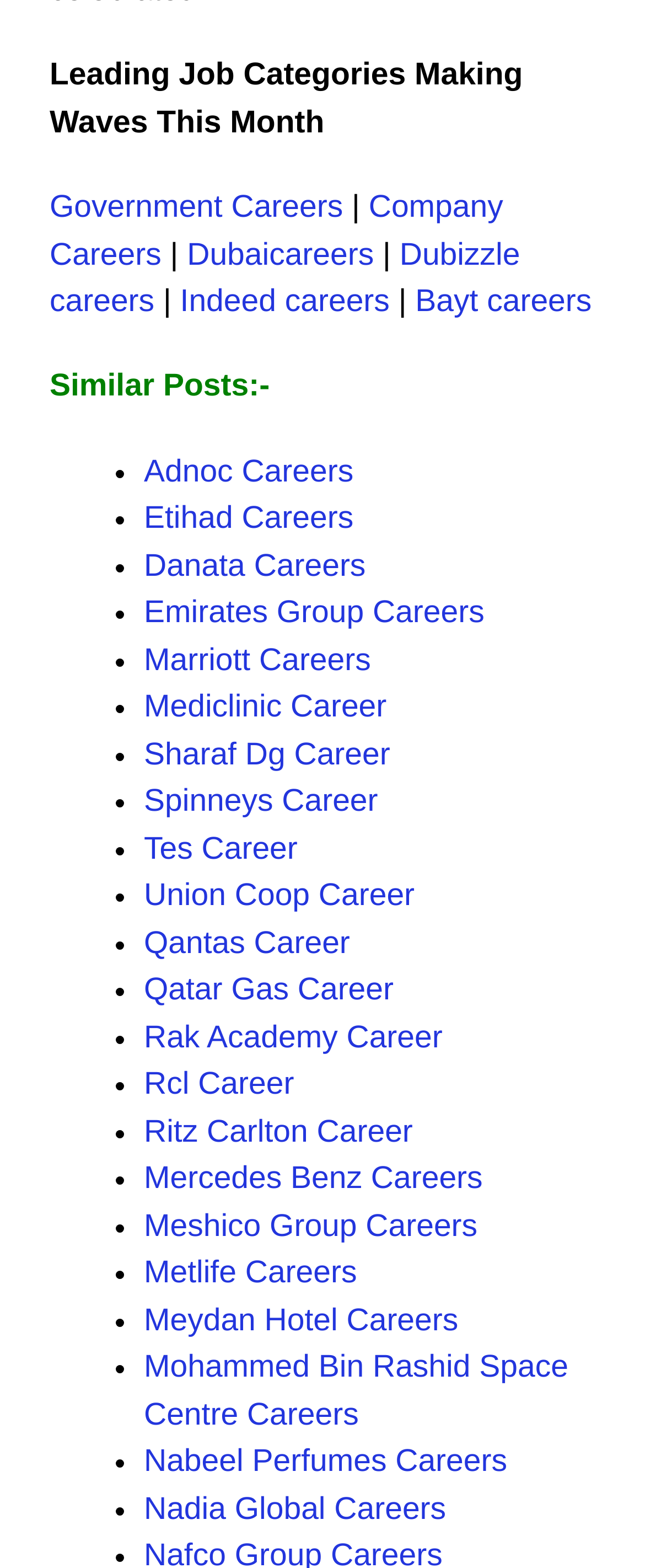Are there any separators between job categories?
Please provide a single word or phrase answer based on the image.

Yes